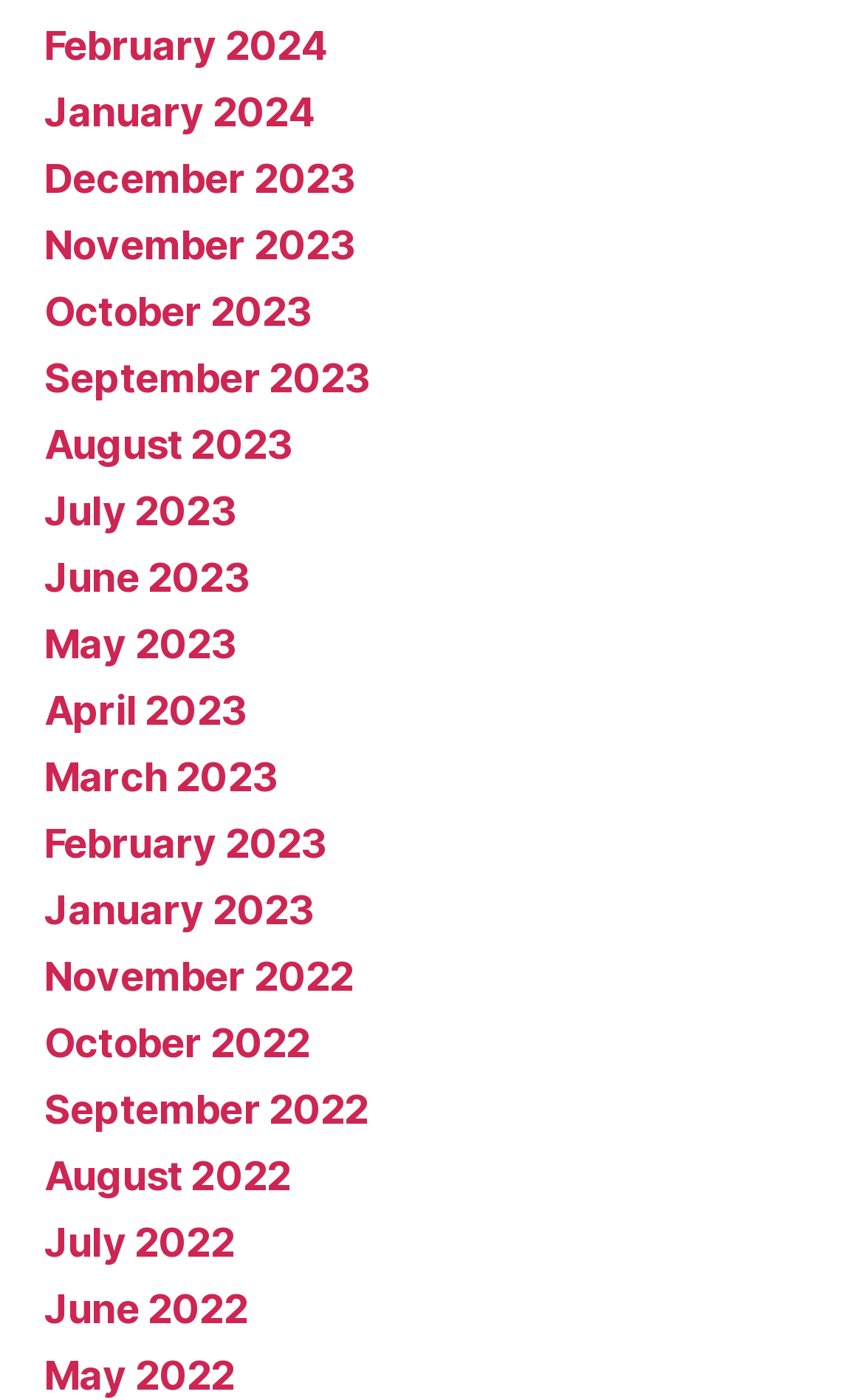Please locate the bounding box coordinates of the element's region that needs to be clicked to follow the instruction: "view February 2024". The bounding box coordinates should be provided as four float numbers between 0 and 1, i.e., [left, top, right, bottom].

[0.051, 0.016, 0.378, 0.049]